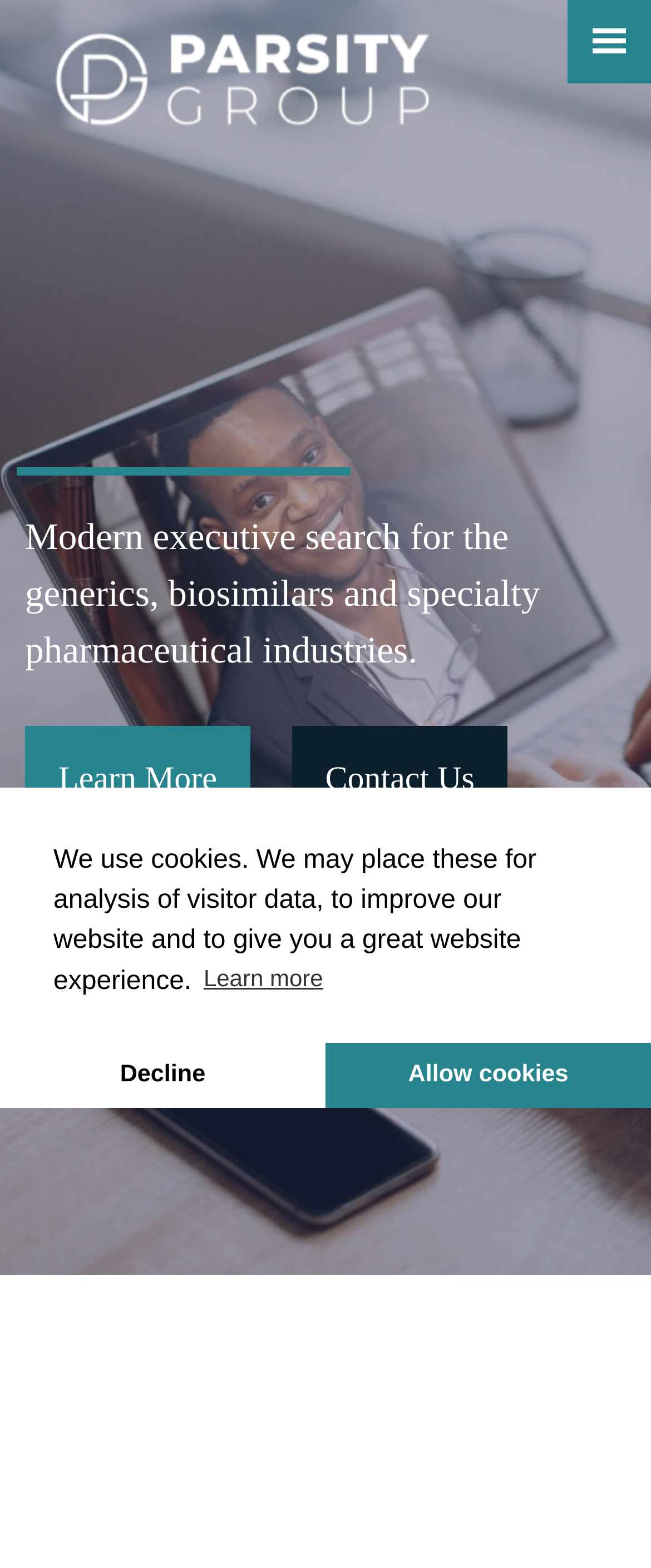What is the company logo?
Using the visual information, reply with a single word or short phrase.

Parsity Group logo